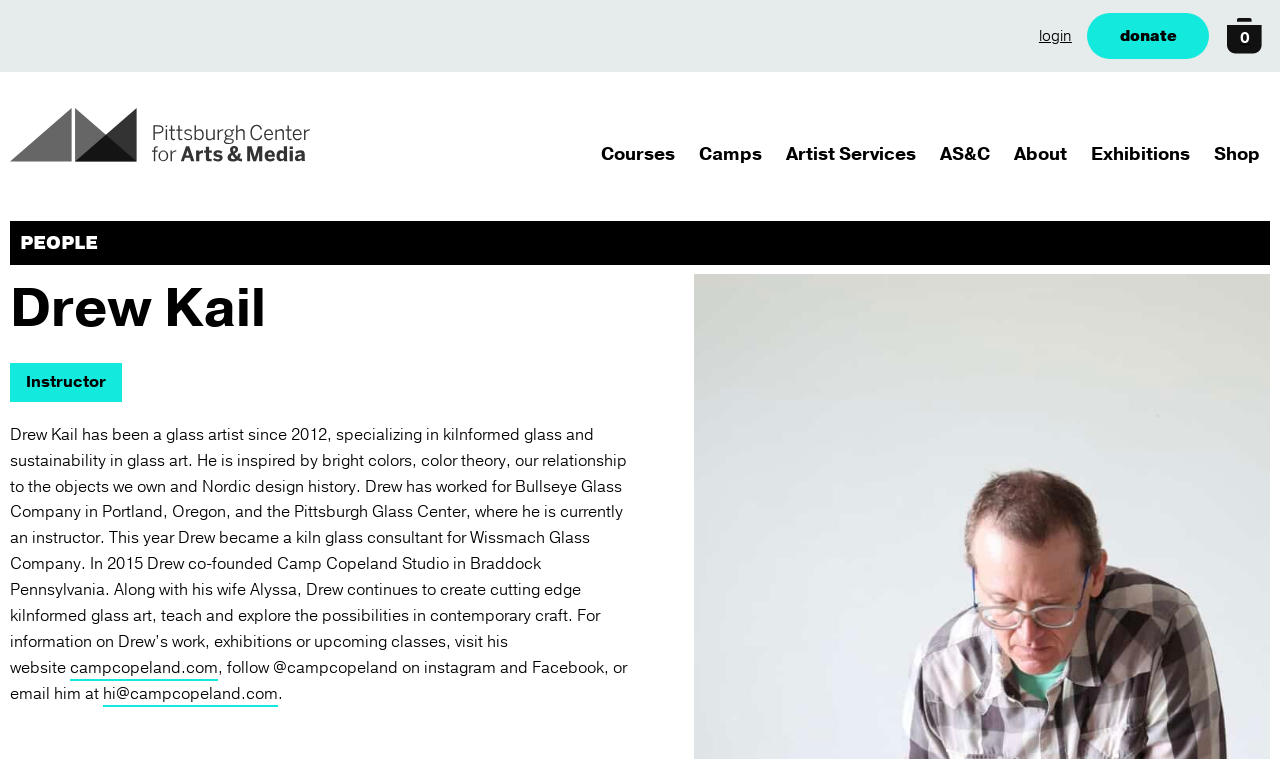Respond to the question below with a concise word or phrase:
What is the website of Drew Kail?

campcopeland.com